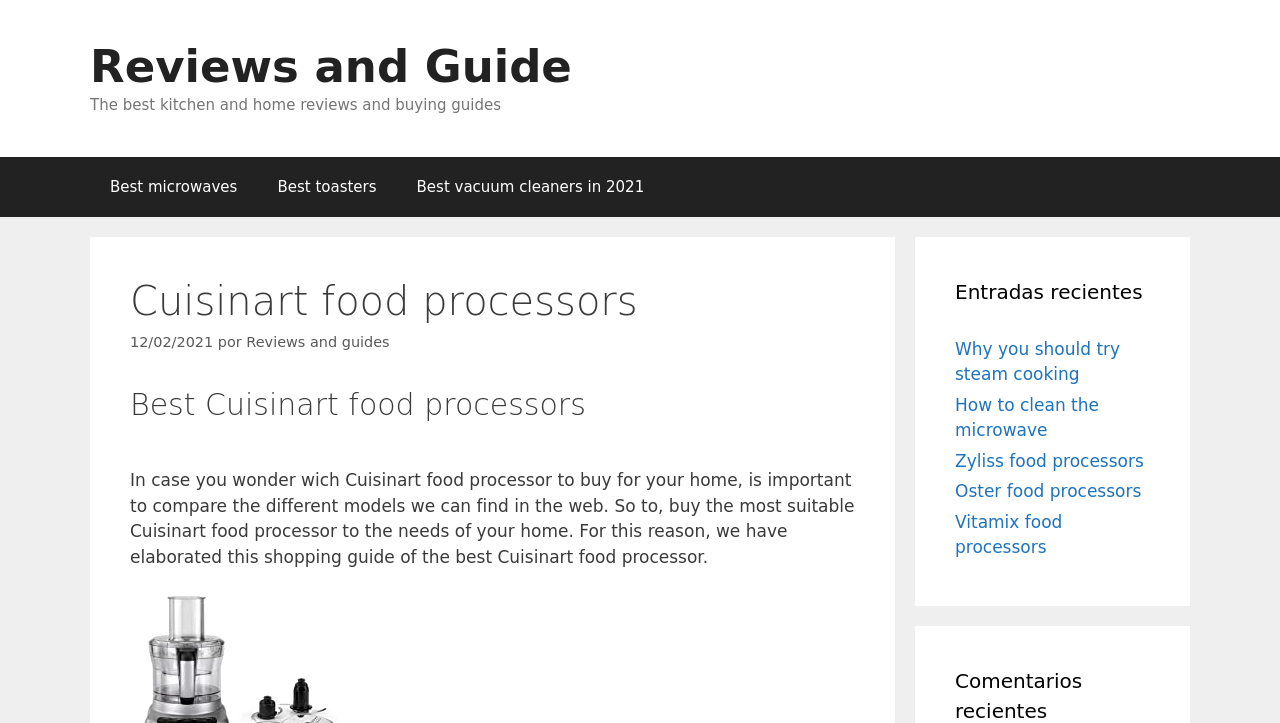Determine and generate the text content of the webpage's headline.

Cuisinart food processors